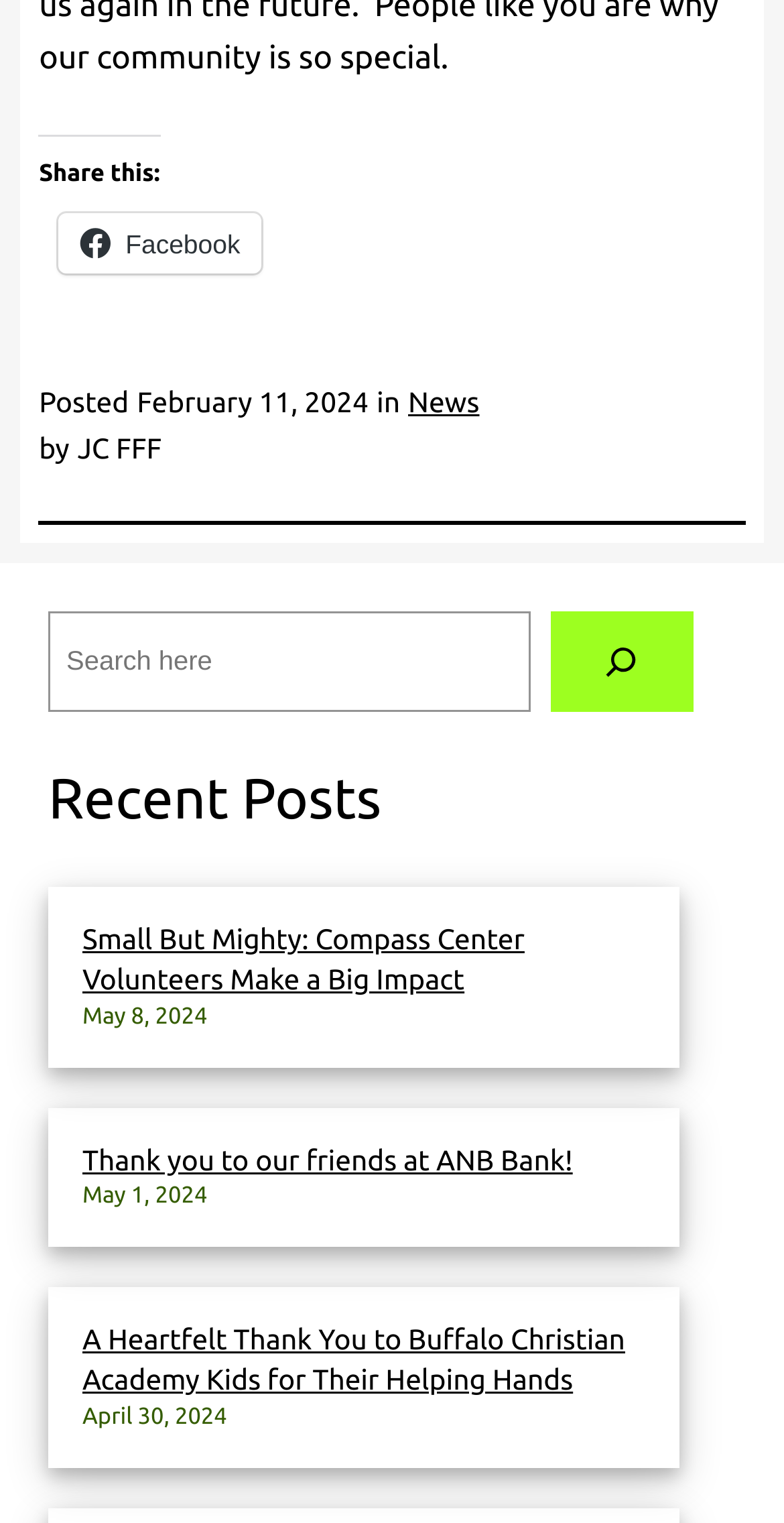What is the date of the latest post?
Examine the image and provide an in-depth answer to the question.

I looked at the time elements under the 'Recent Posts' heading and found the latest date, which is 'May 8, 2024', corresponding to the post 'Small But Mighty: Compass Center Volunteers Make a Big Impact'.